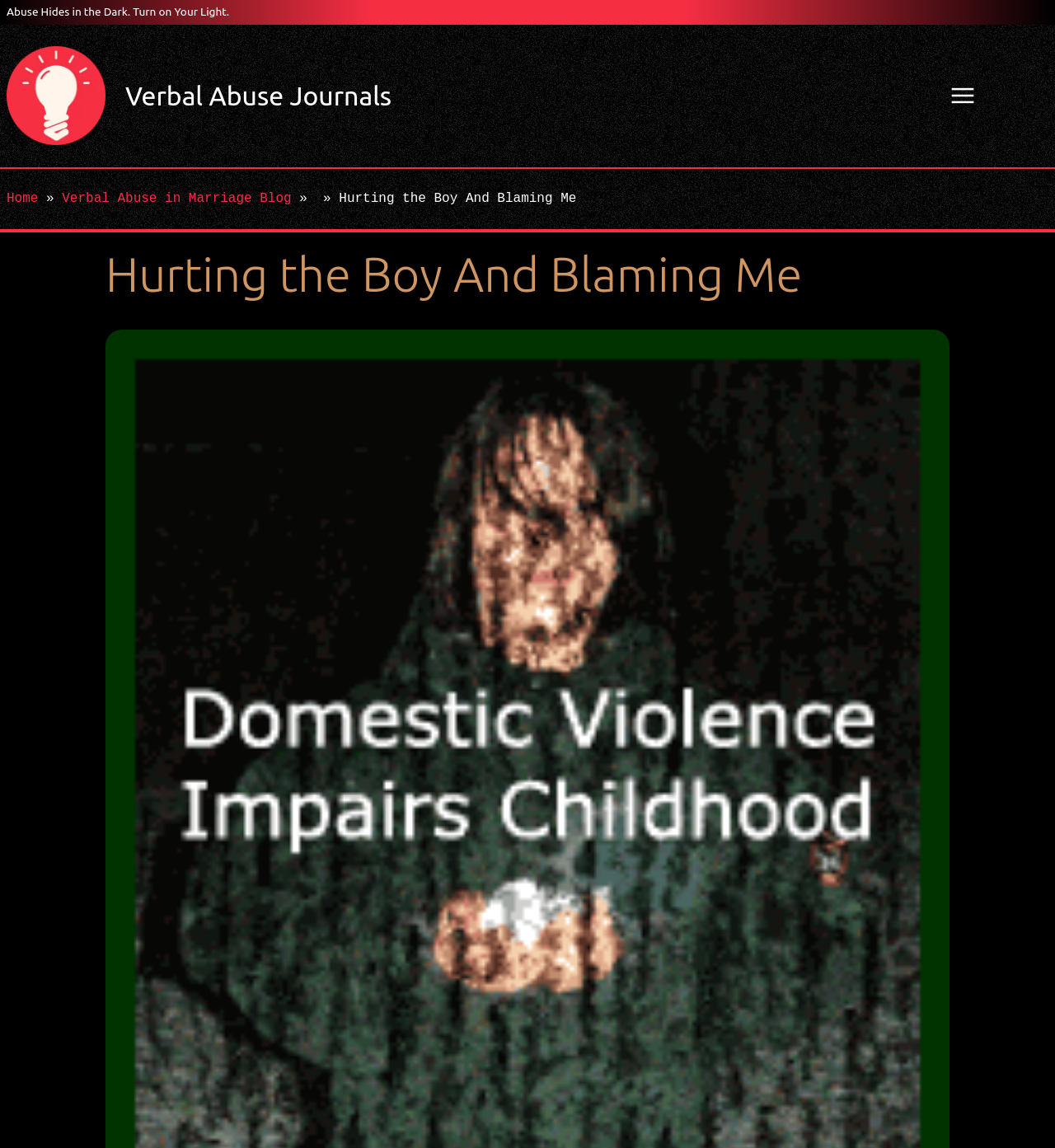Find the bounding box coordinates for the UI element that matches this description: "Verbal Abuse Journals".

[0.119, 0.07, 0.371, 0.096]